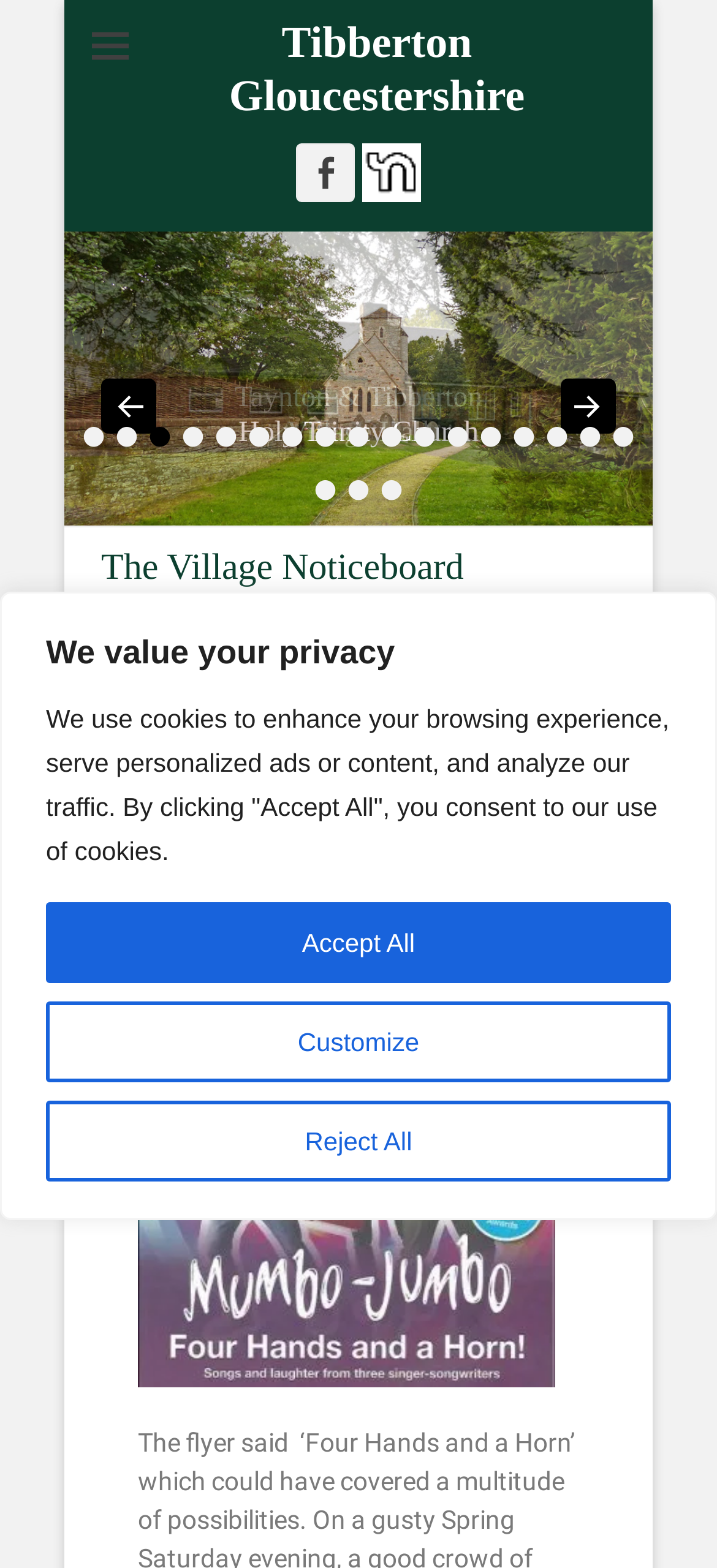Identify the bounding box for the UI element specified in this description: "Mumbo-Jumbo Review". The coordinates must be four float numbers between 0 and 1, formatted as [left, top, right, bottom].

[0.141, 0.537, 0.627, 0.563]